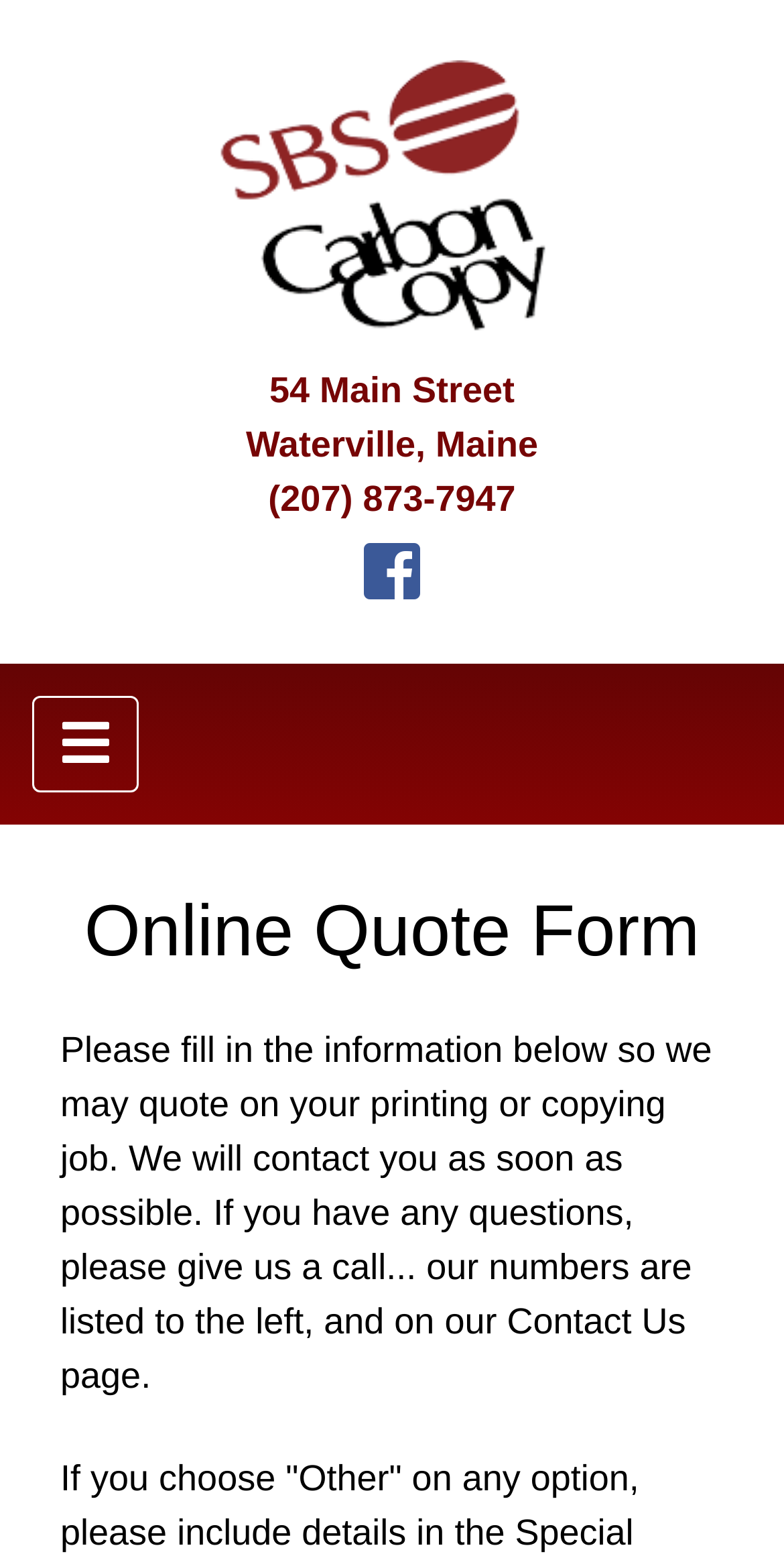Using the description "aria-label="Toggle navigation"", predict the bounding box of the relevant HTML element.

[0.041, 0.447, 0.177, 0.51]